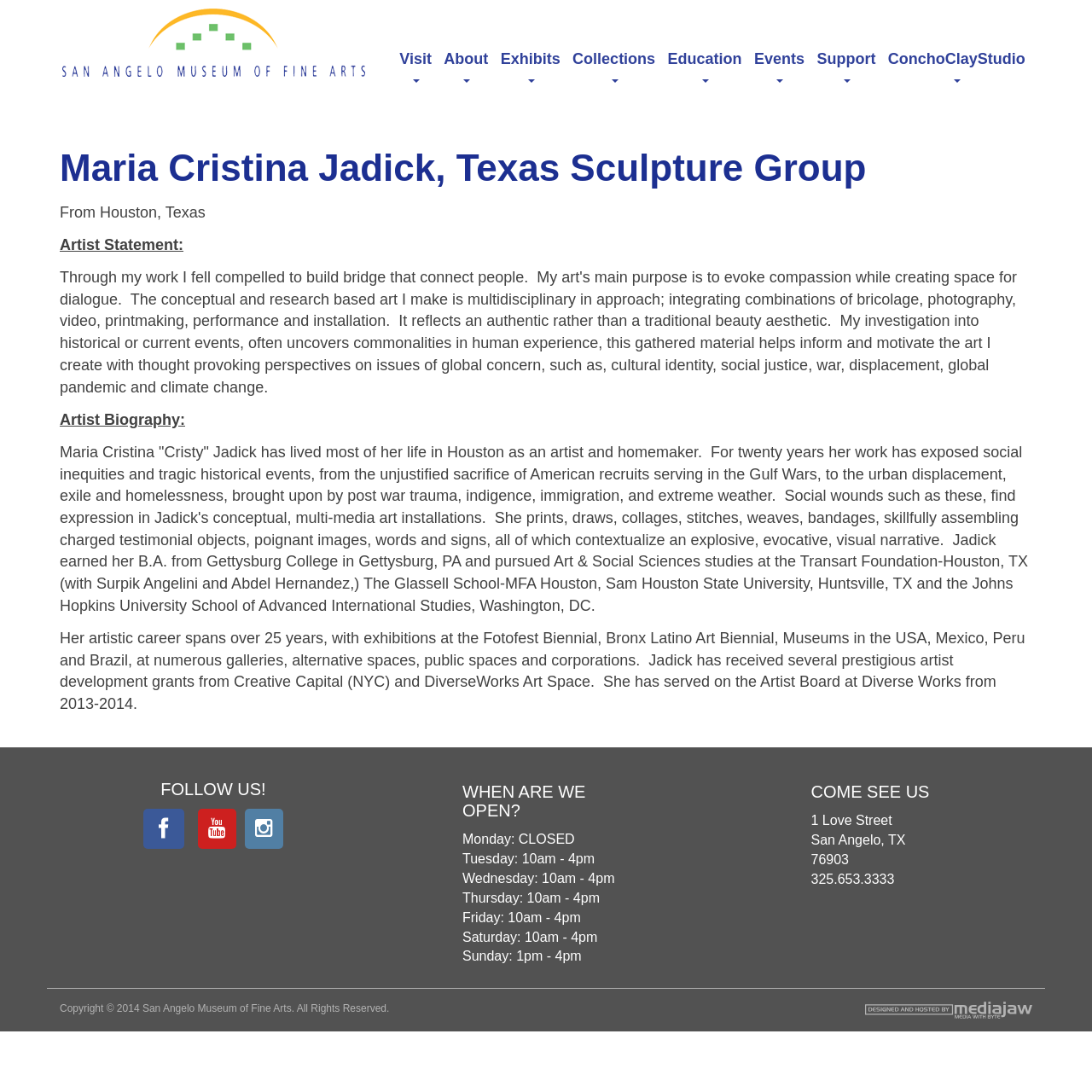Show me the bounding box coordinates of the clickable region to achieve the task as per the instruction: "Learn about the artist".

[0.055, 0.186, 0.188, 0.202]